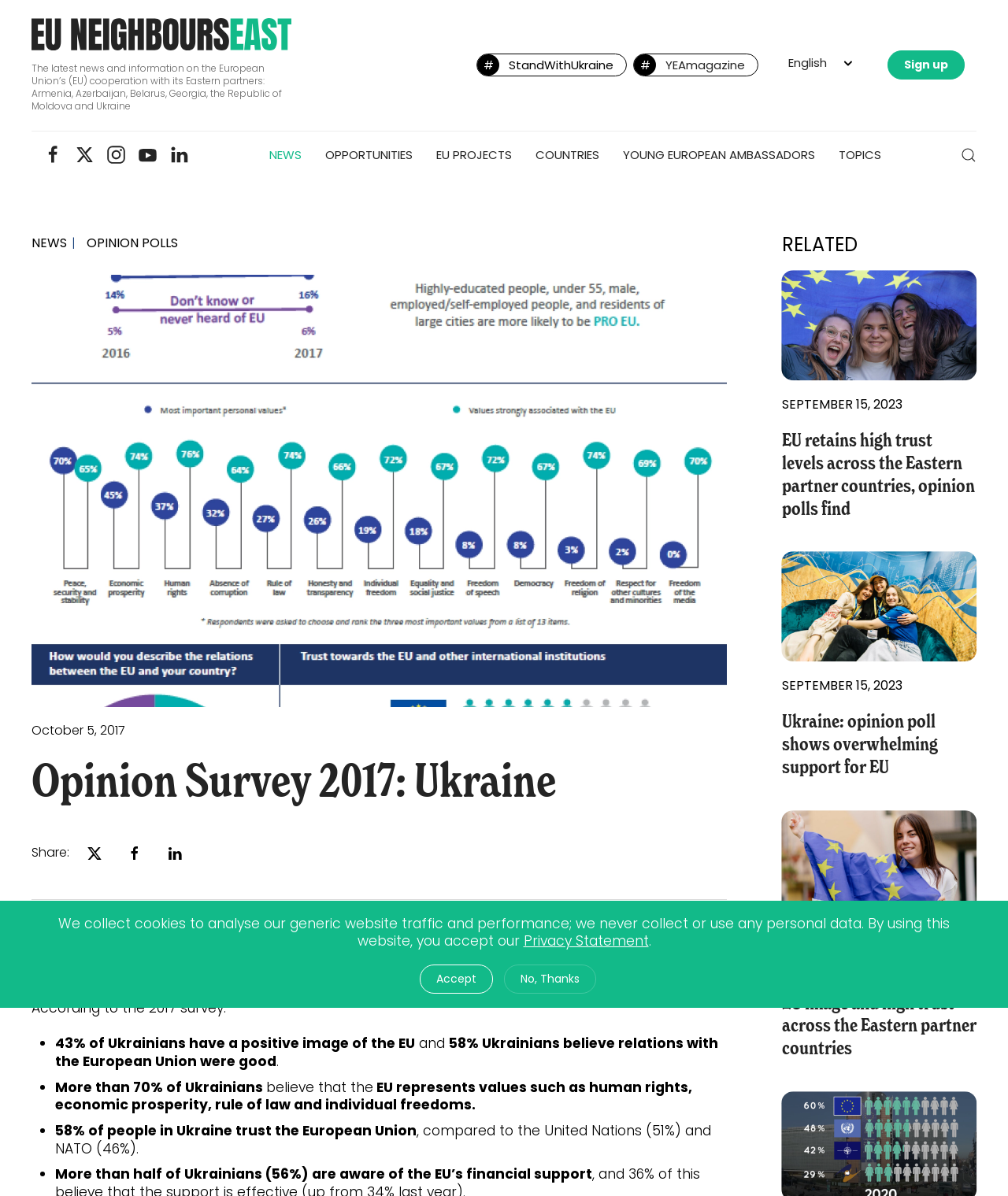Locate the bounding box coordinates of the area to click to fulfill this instruction: "Follow on Instagram". The bounding box should be presented as four float numbers between 0 and 1, in the order [left, top, right, bottom].

None